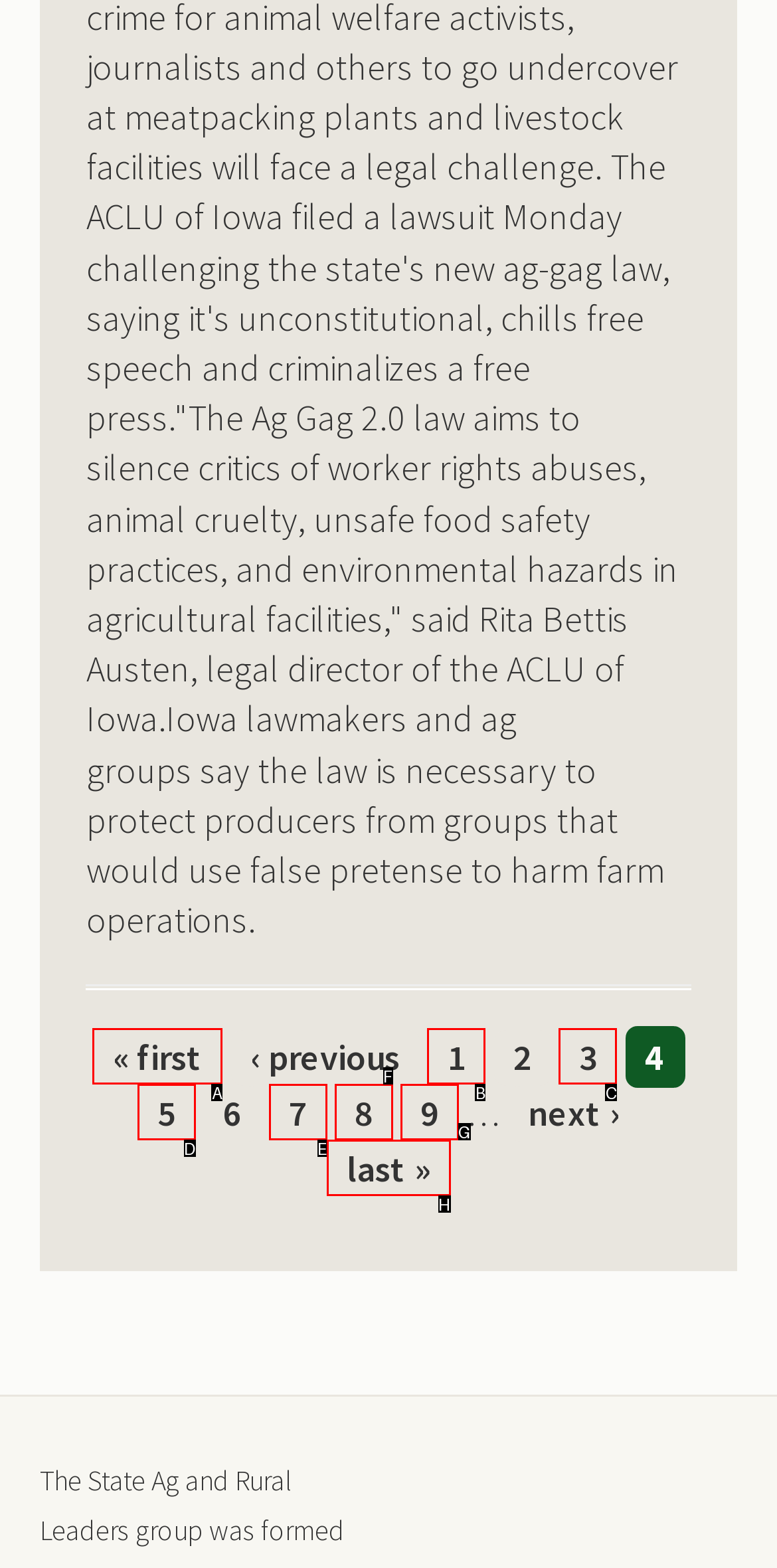Based on the description: 5, select the HTML element that fits best. Provide the letter of the matching option.

D